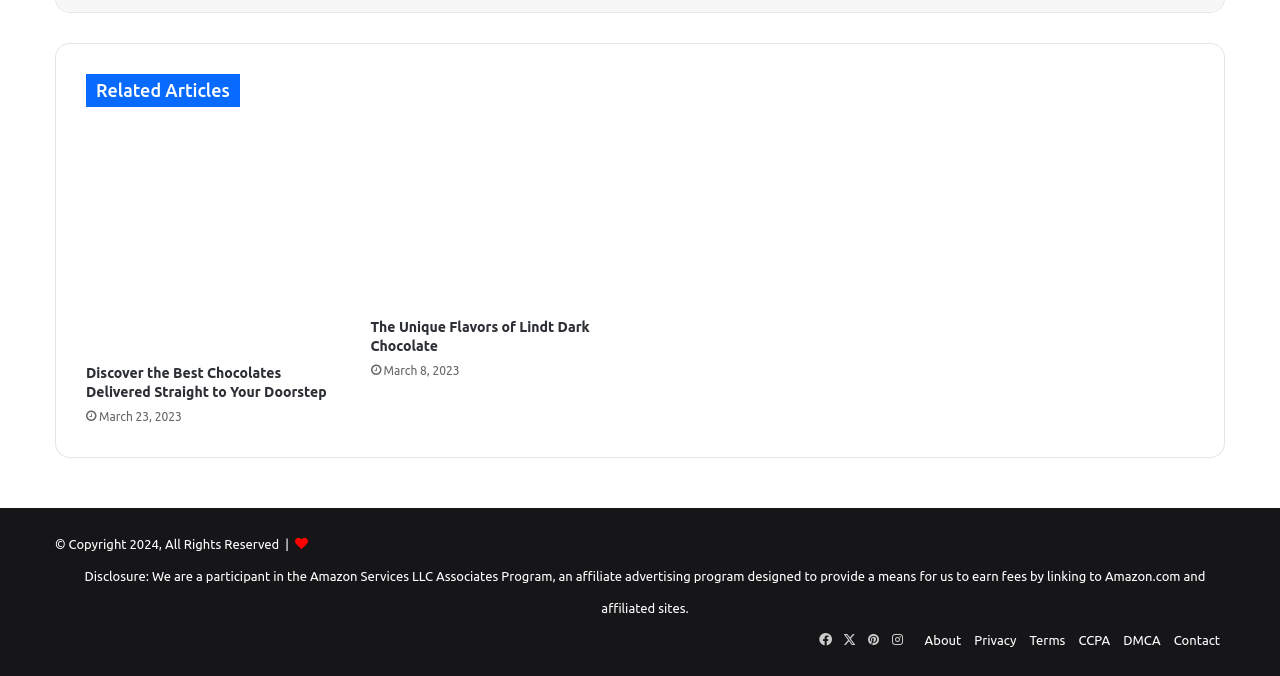Locate the bounding box coordinates of the clickable part needed for the task: "Follow on Facebook".

[0.636, 0.929, 0.654, 0.965]